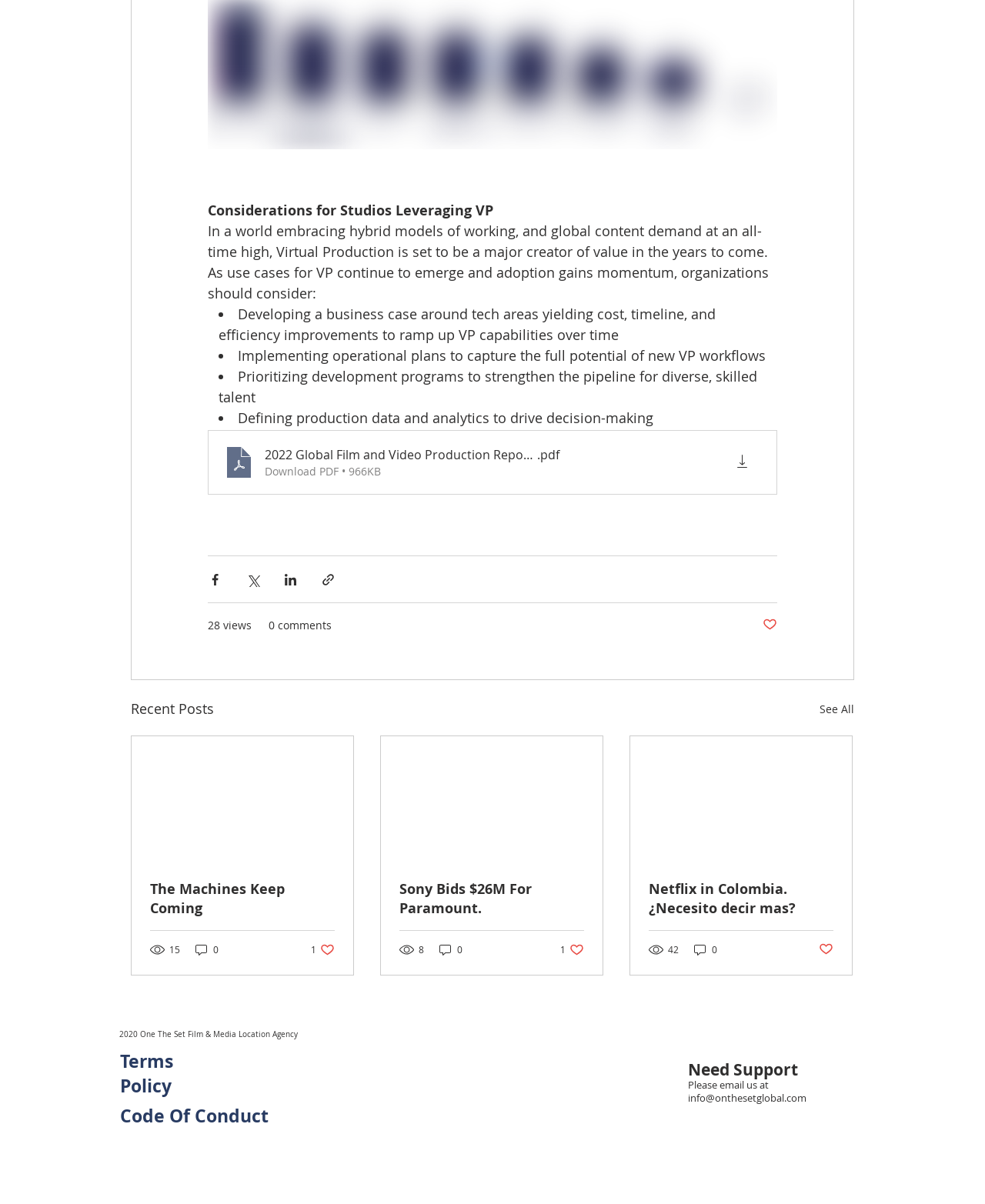Please identify the bounding box coordinates of the clickable area that will fulfill the following instruction: "Contact support via email". The coordinates should be in the format of four float numbers between 0 and 1, i.e., [left, top, right, bottom].

[0.698, 0.906, 0.819, 0.918]